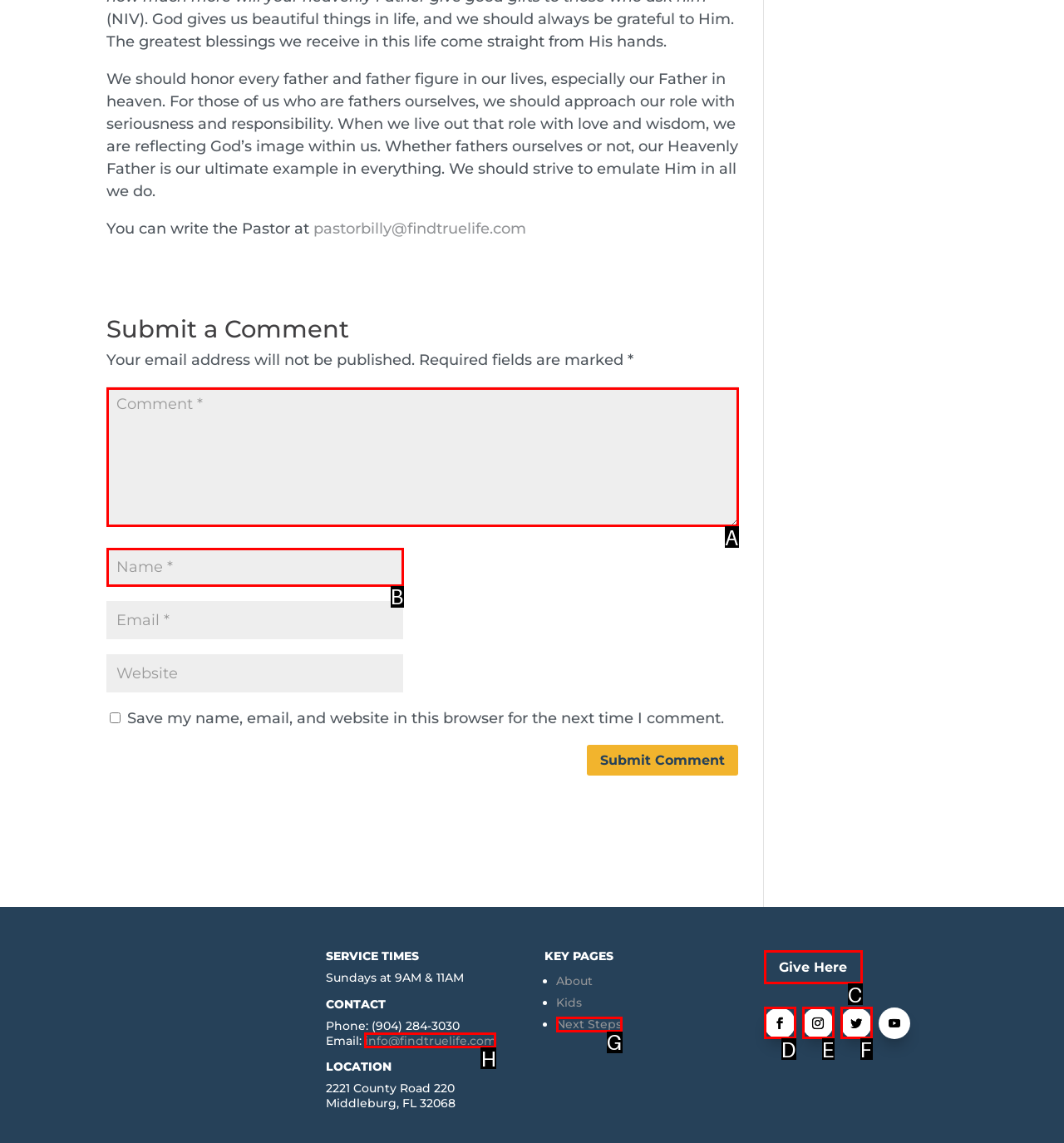To complete the task: Write a comment, which option should I click? Answer with the appropriate letter from the provided choices.

A